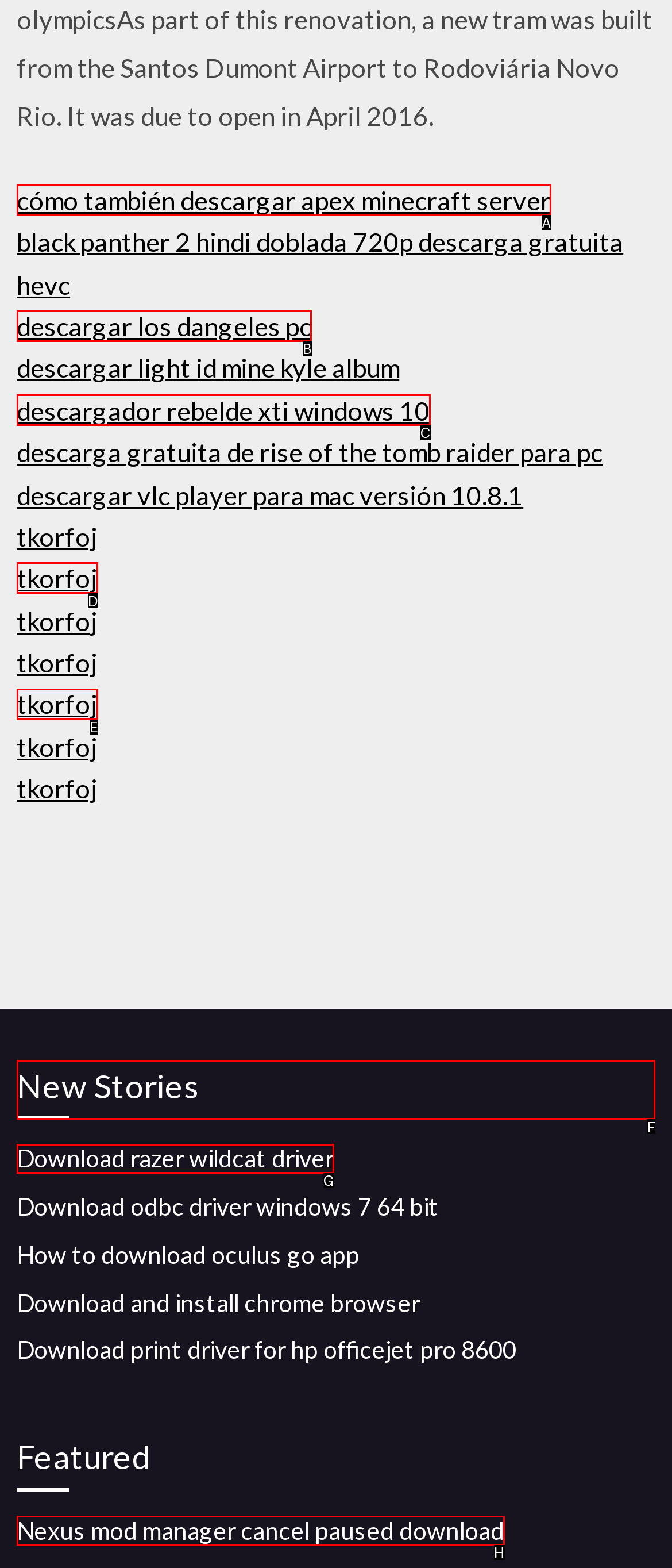Identify the letter of the UI element you need to select to accomplish the task: Read New Stories.
Respond with the option's letter from the given choices directly.

F